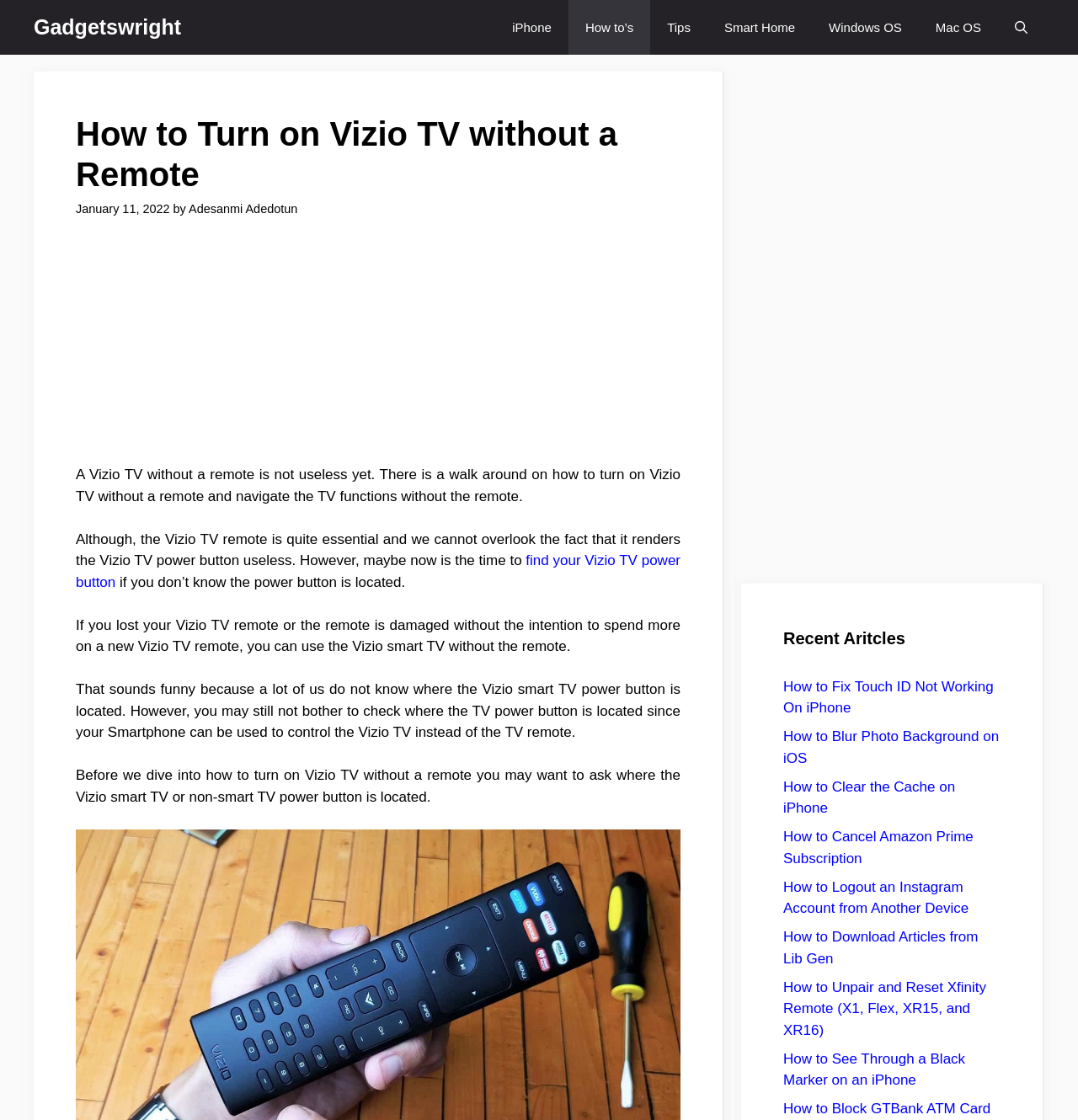What are some recent articles on this website?
Based on the image, give a concise answer in the form of a single word or short phrase.

List of articles